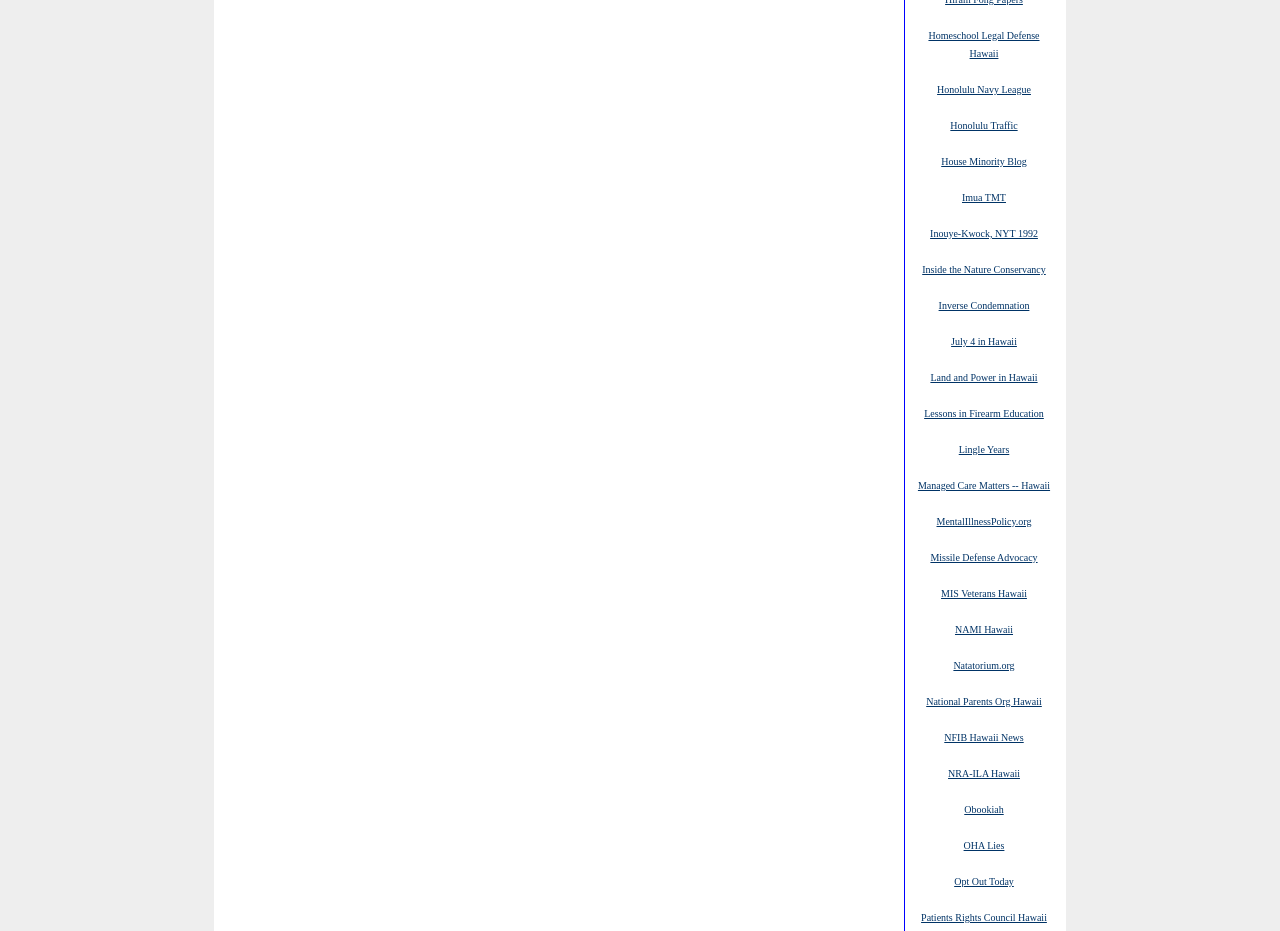What is the link above 'House Minority Blog'?
From the image, respond with a single word or phrase.

Honolulu Traffic